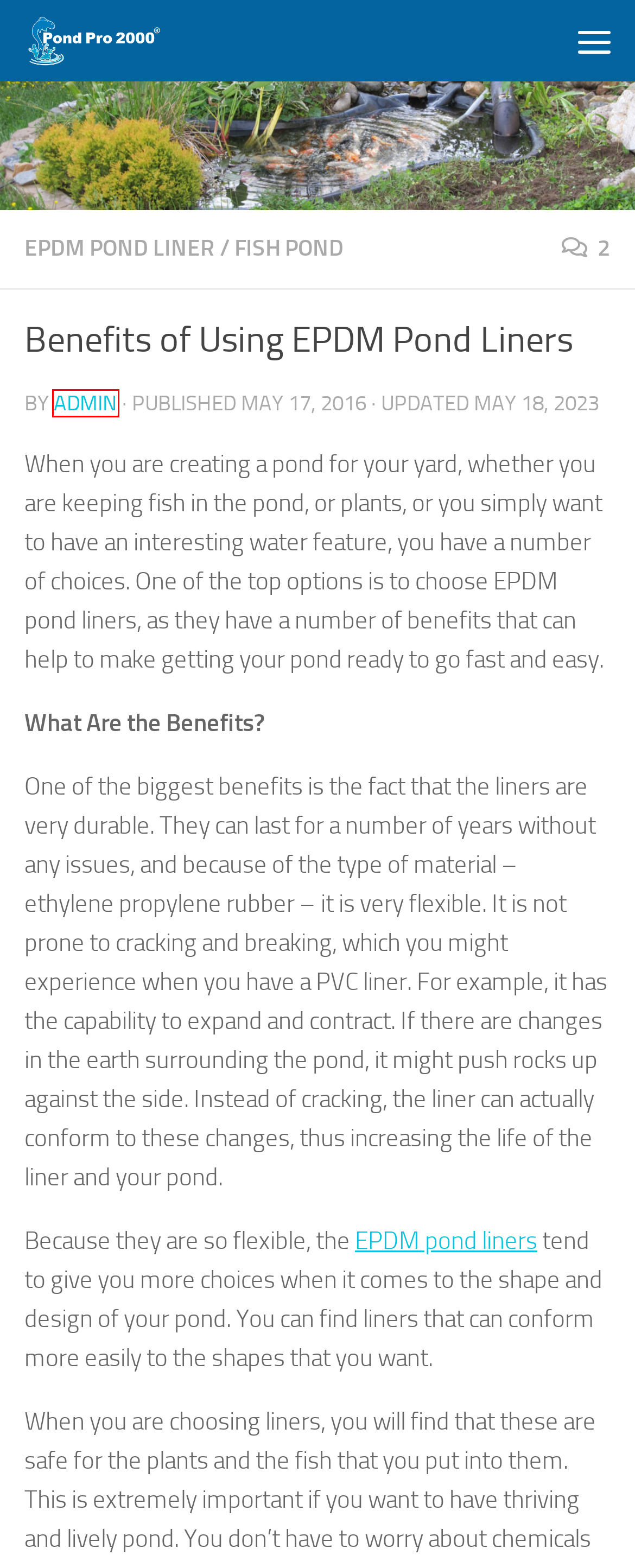Review the screenshot of a webpage which includes a red bounding box around an element. Select the description that best fits the new webpage once the element in the bounding box is clicked. Here are the candidates:
A. May 2016 - Pond Pro 2000 Blog
B. Fixing Common Pond Leaks: Tips and Tricks - Pond Pro 2000 Blog
C. EPDM Pond Liner Products Supplier and Manufacturer - PondPro 2000
D. admin, Author at Pond Pro 2000 Blog
E. April 2014 - Pond Pro 2000 Blog
F. Pond Pro 2000 Blog - Fix Fish Pond And Fountain Leaks
G. Fish Pond Archives - Pond Pro 2000 Blog
H. EPDM Pond Liner Archives - Pond Pro 2000 Blog

D